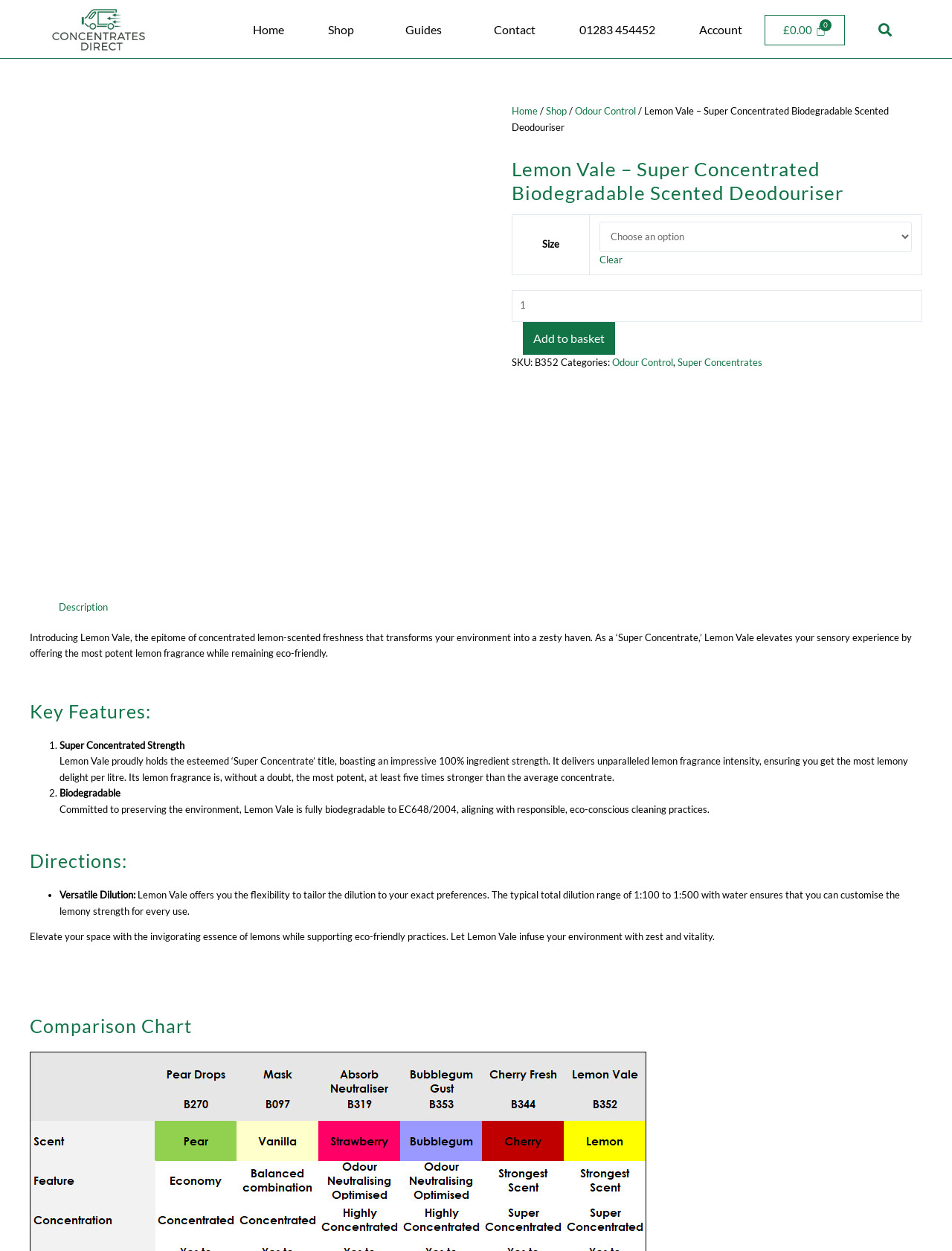Please give a succinct answer using a single word or phrase:
What is the purpose of the 'Size' dropdown?

Select product size